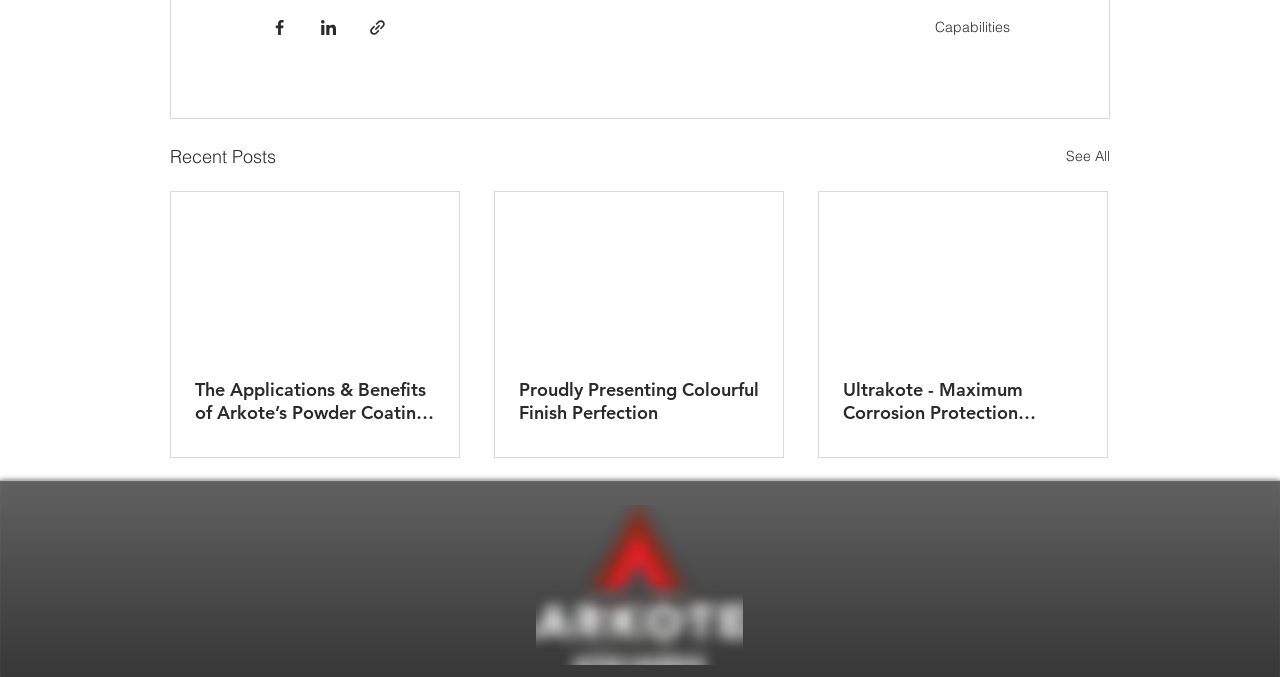Provide the bounding box coordinates of the HTML element this sentence describes: "striped shirts". The bounding box coordinates consist of four float numbers between 0 and 1, i.e., [left, top, right, bottom].

None